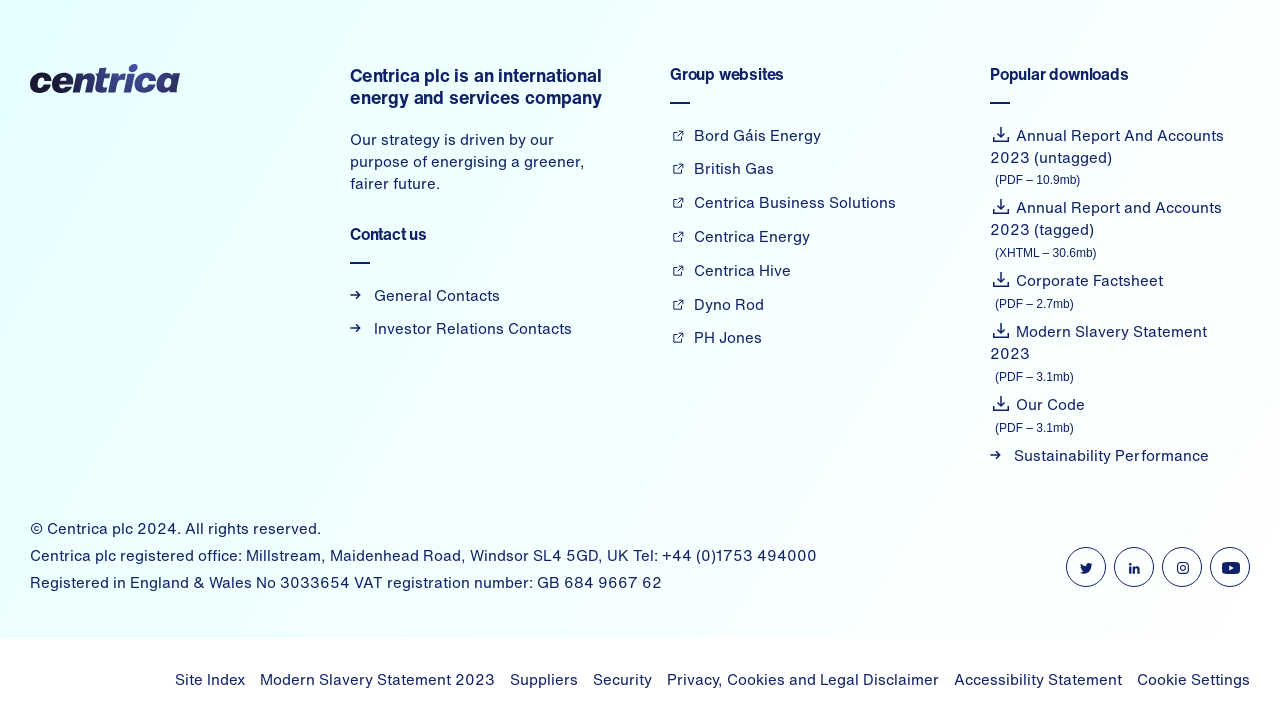How many group websites are listed?
Answer the question with a single word or phrase, referring to the image.

7